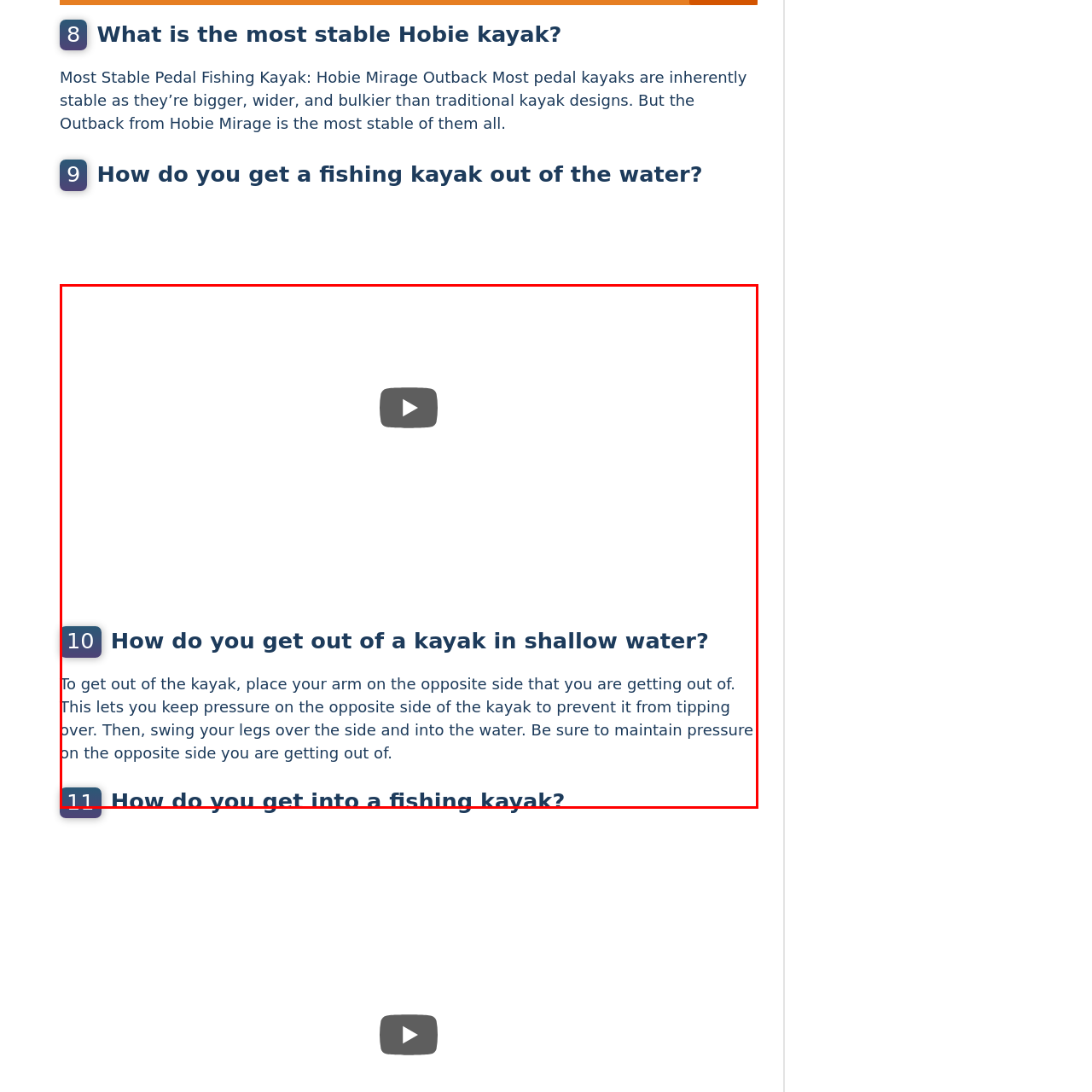What is the purpose of the video?
Pay attention to the image within the red bounding box and answer using just one word or a concise phrase.

To enhance kayaking skills and safety practices